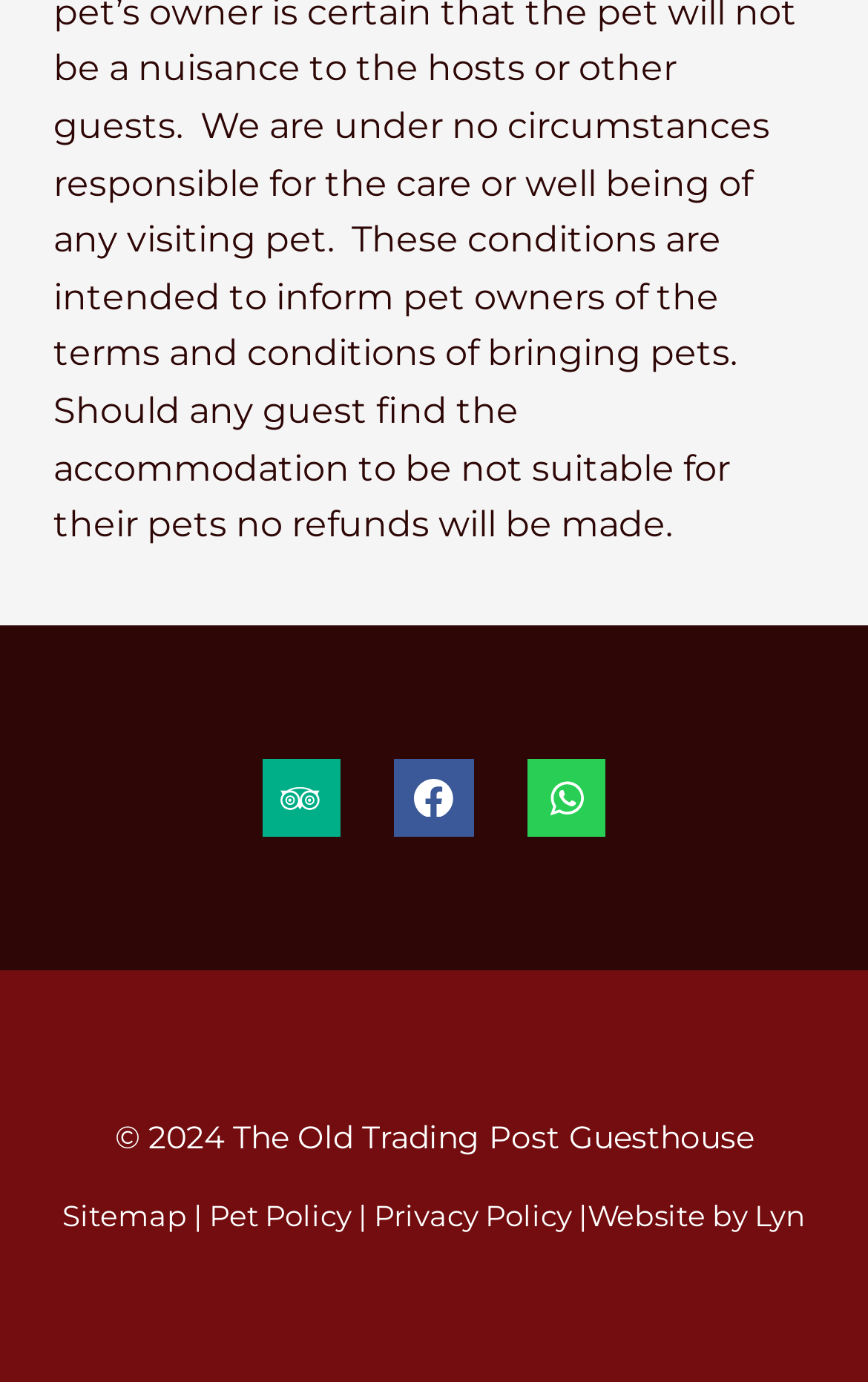Bounding box coordinates are specified in the format (top-left x, top-left y, bottom-right x, bottom-right y). All values are floating point numbers bounded between 0 and 1. Please provide the bounding box coordinate of the region this sentence describes: Facebook

[0.455, 0.549, 0.545, 0.605]